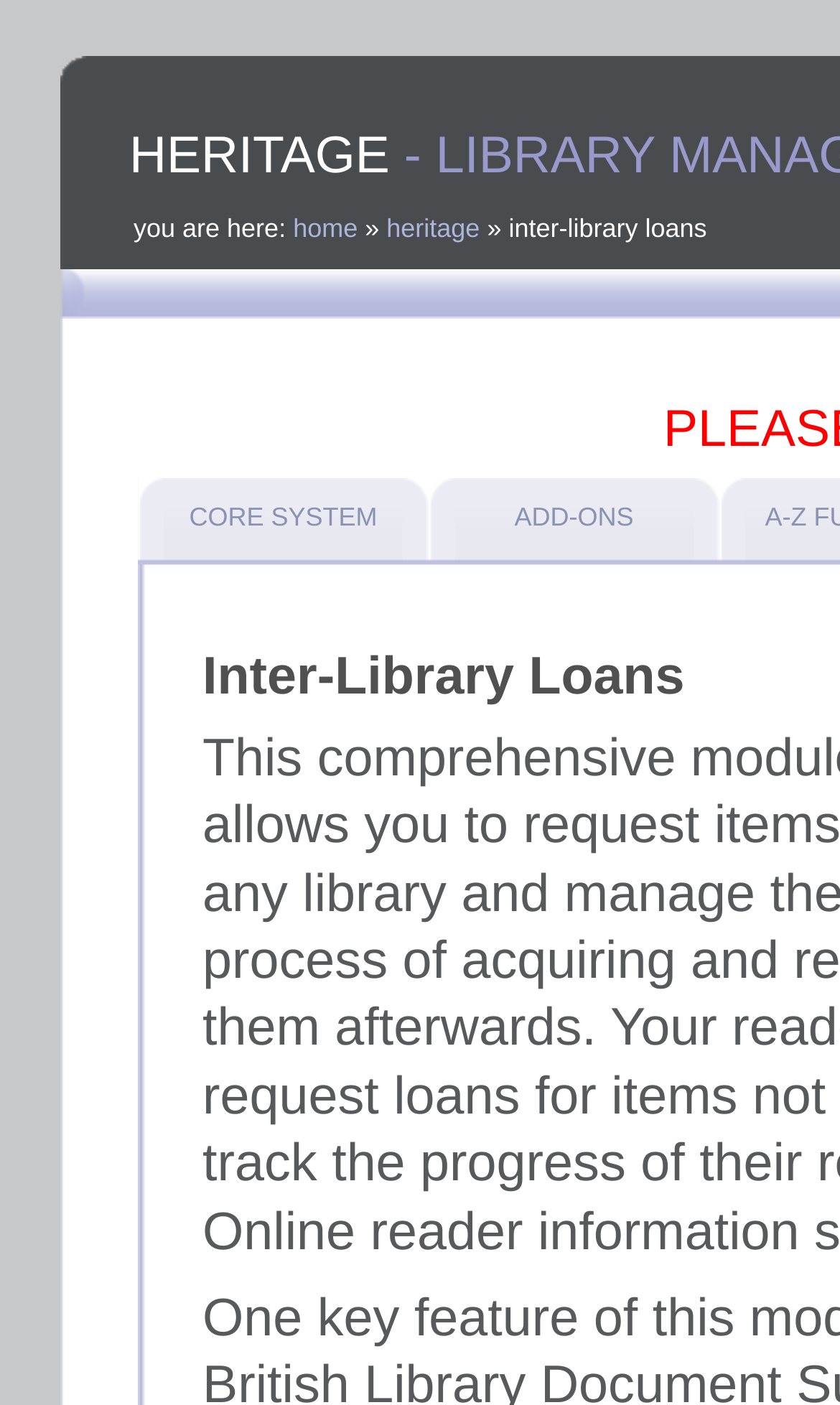Provide a single word or phrase answer to the question: 
What is the relationship between 'heritage' and 'inter-library loans'?

Parent-child